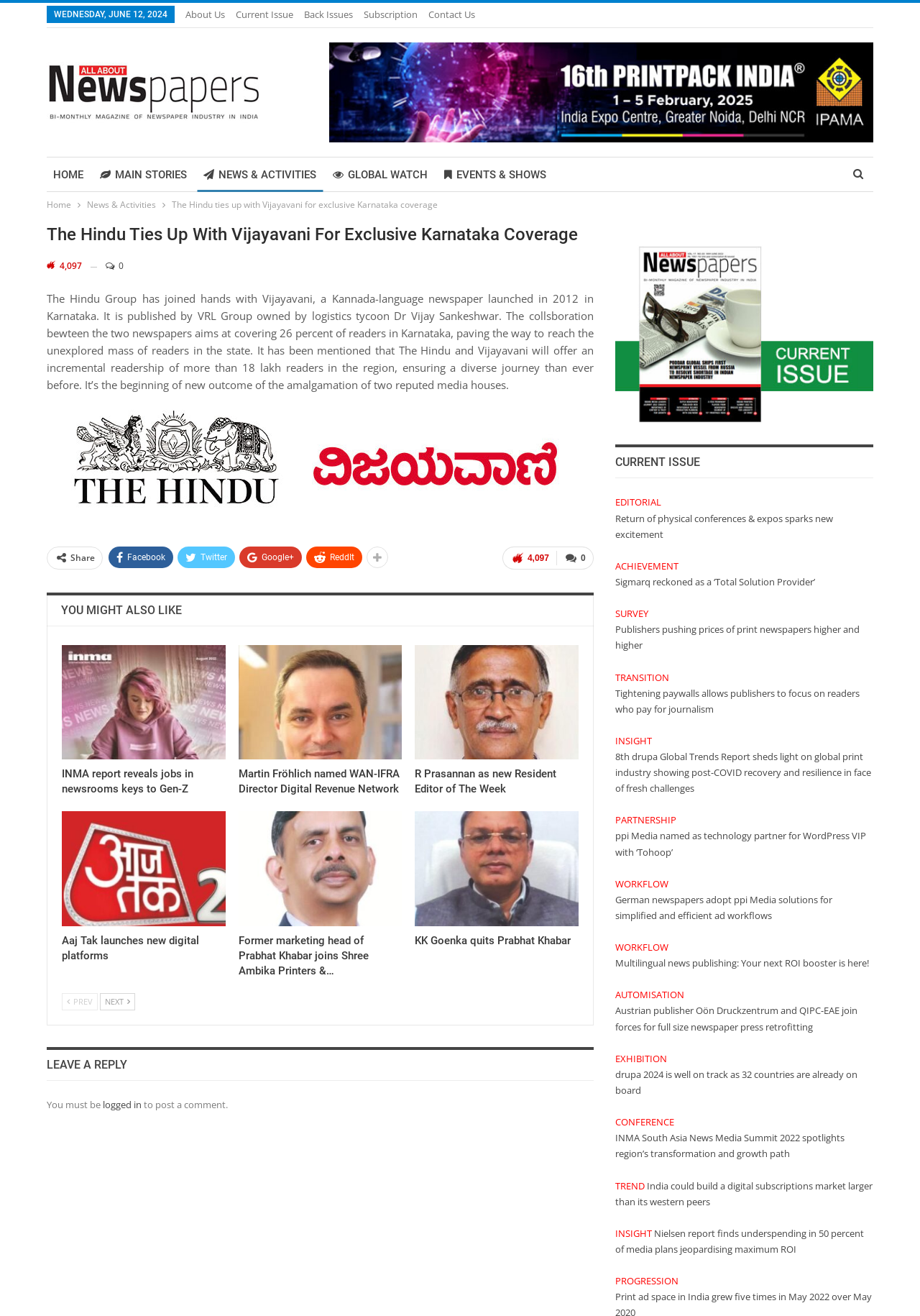Identify the bounding box coordinates of the clickable section necessary to follow the following instruction: "Learn about Accessibility". The coordinates should be presented as four float numbers from 0 to 1, i.e., [left, top, right, bottom].

None